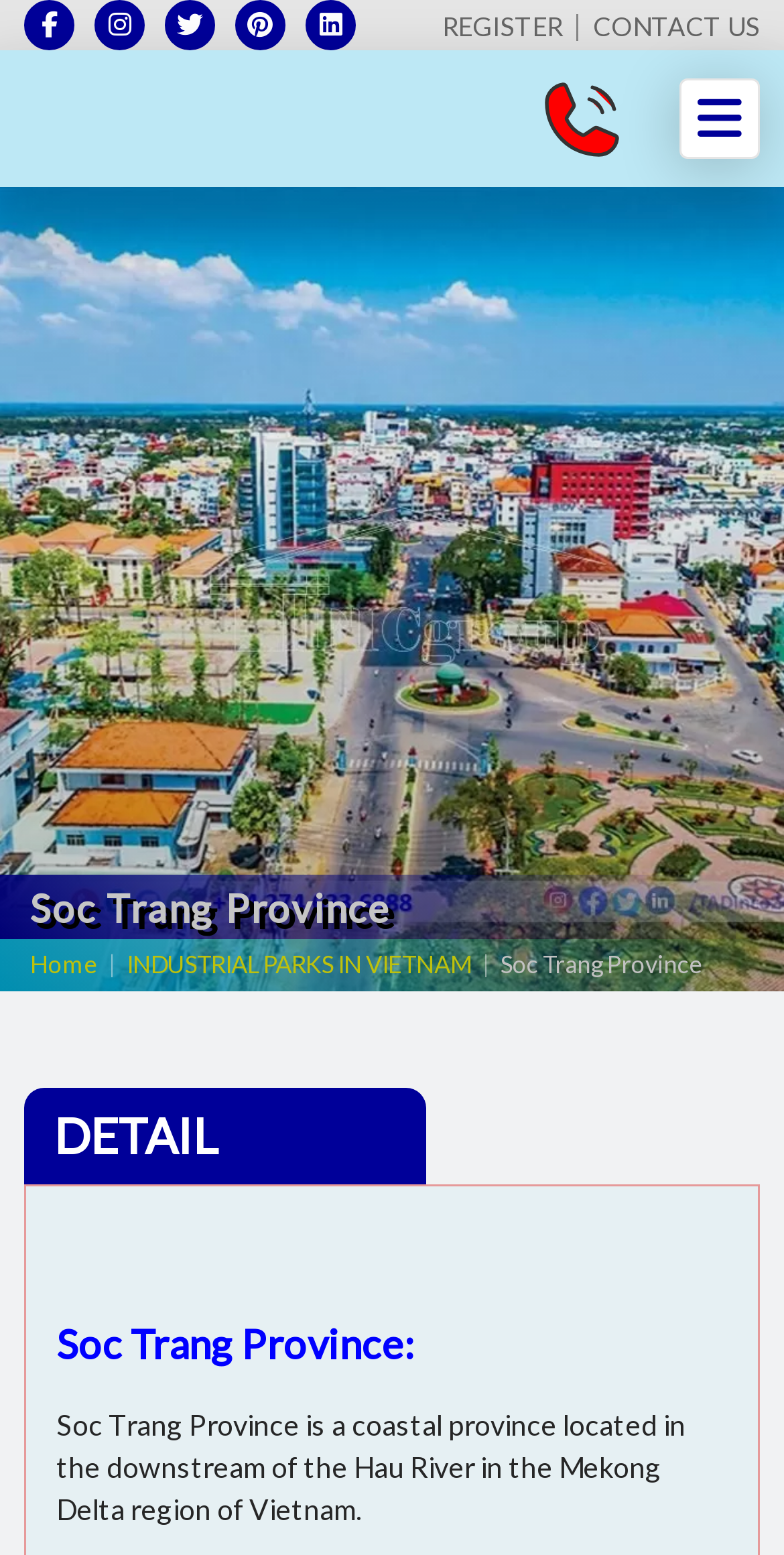What is the name of the province?
Please give a detailed answer to the question using the information shown in the image.

The name of the province can be found in the heading 'Soc Trang Province' and also in the static text 'Soc Trang Province is a coastal province located in the downstream of the Hau River in the Mekong Delta region of Vietnam.'